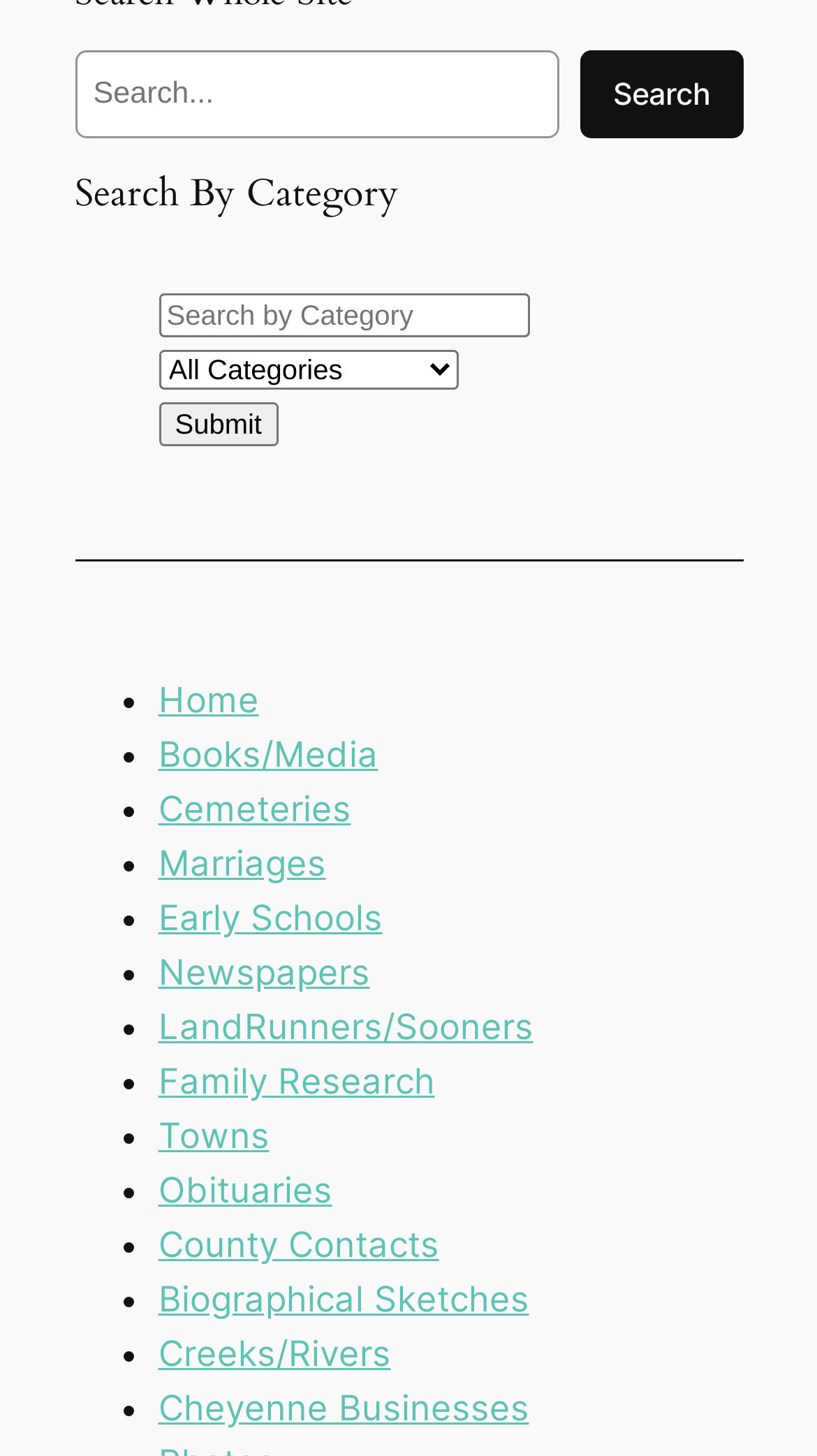Please give a one-word or short phrase response to the following question: 
What is the orientation of the separator element?

Horizontal